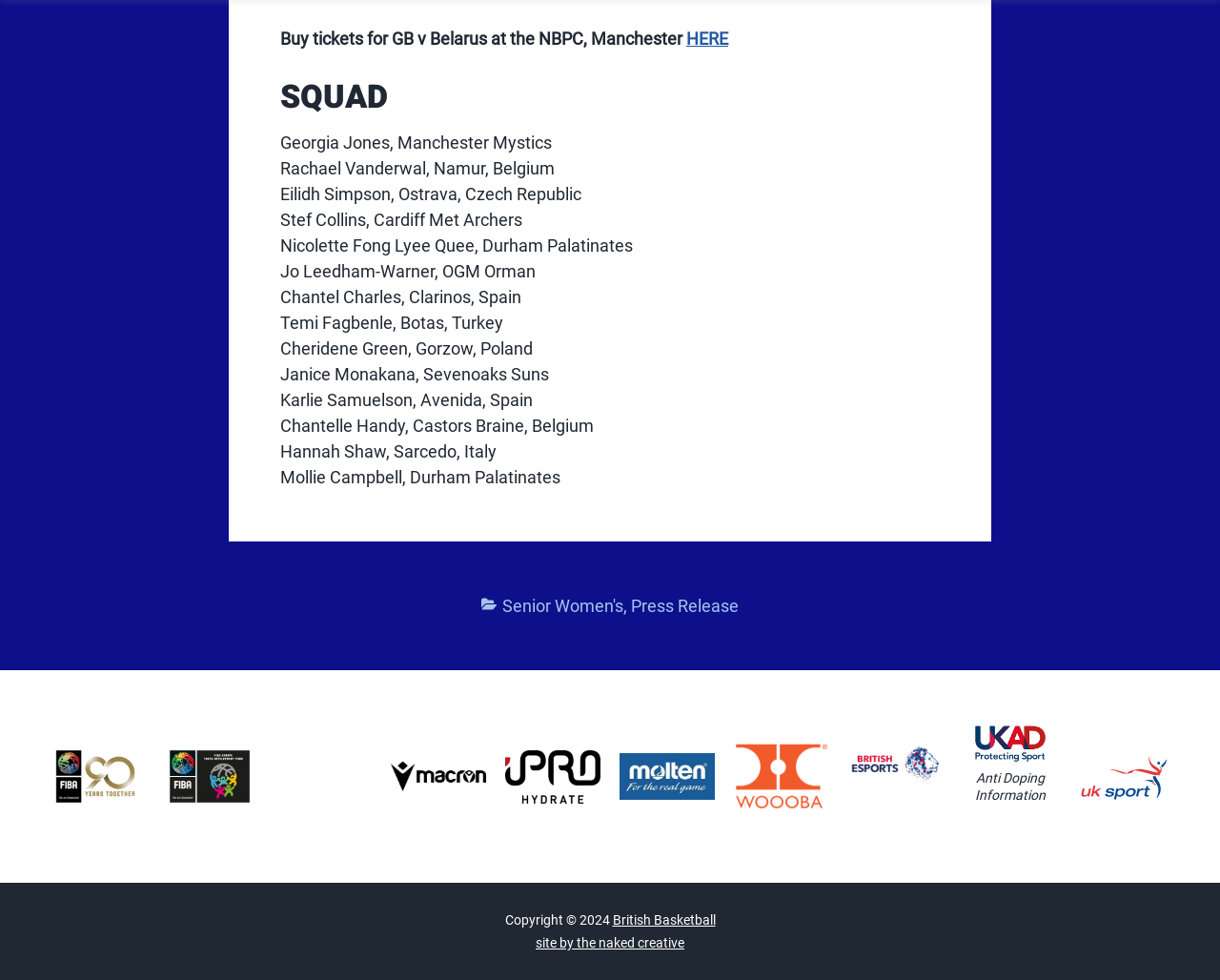What is the category mentioned in the footer section?
Please answer the question with a detailed and comprehensive explanation.

The footer section contains a link to 'Senior Women's' which is a category, likely related to the basketball team or league.